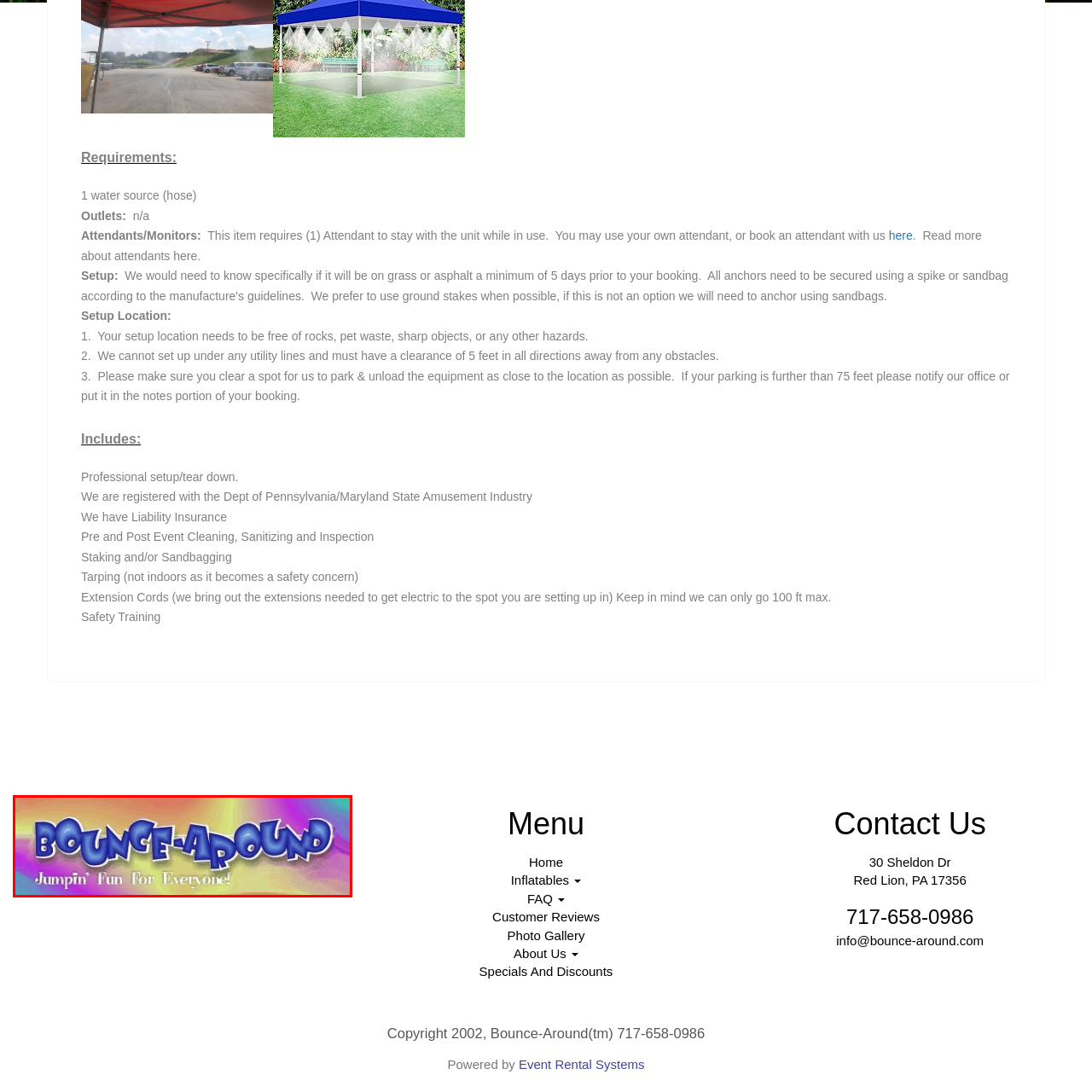Generate an in-depth caption for the image enclosed by the red boundary.

The image features a vibrant logo for "Bounce-Around," showcasing the playful spirit of this event rental company. The bold, bubbly typography of the name "Bounce-Around" is designed in an eye-catching blue color against a colorful, gradient background that evokes a sense of fun and excitement. Beneath the name, the tagline "Jumpin' Fun For Everyone!" emphasizes the inclusive nature of their offerings, suggesting that their services are suitable for all ages and occasions. This captivating visual effectively conveys the joyful and energetic atmosphere associated with bounce houses and related recreational activities, inviting potential customers to engage in memorable experiences.